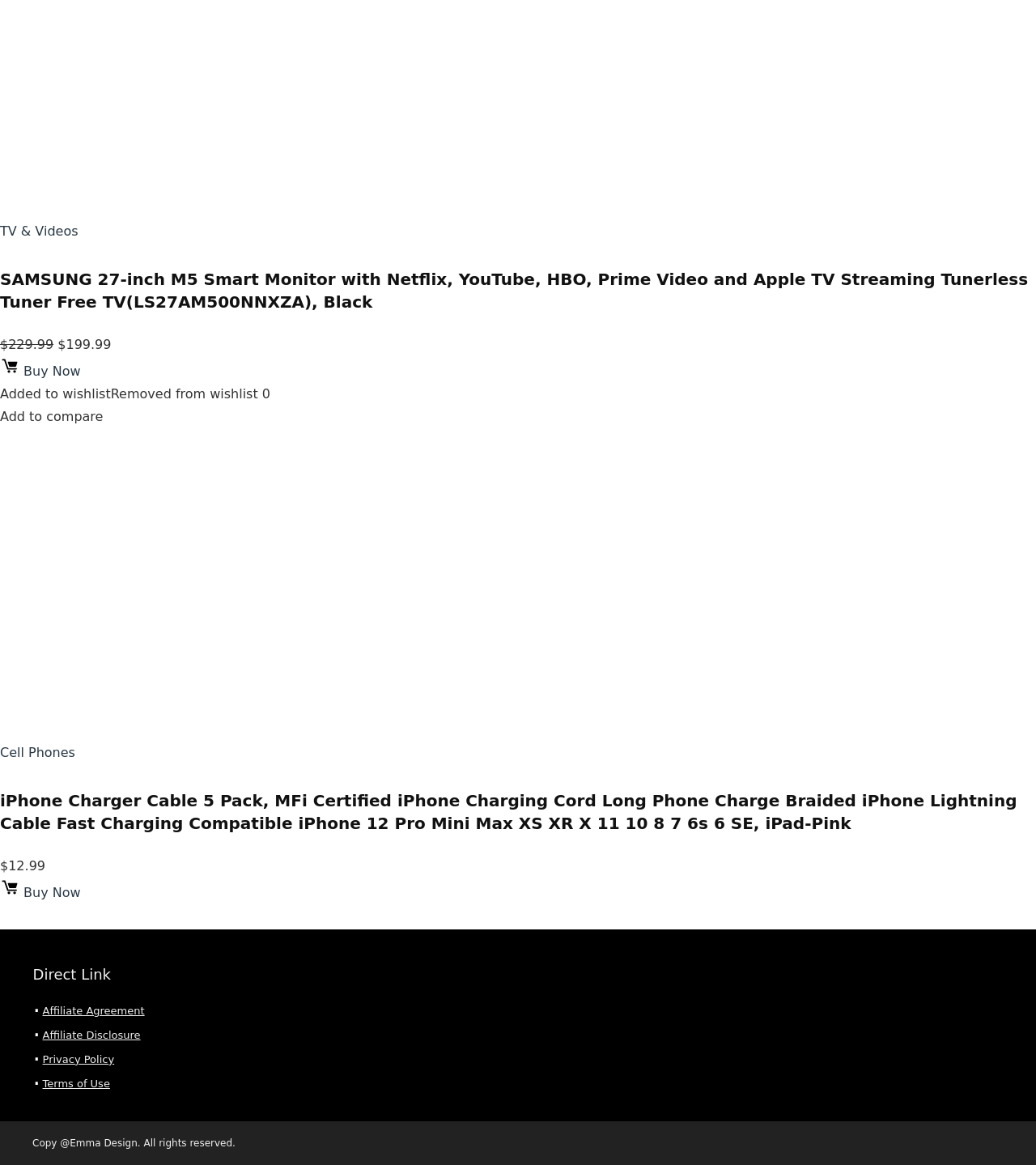Please reply to the following question with a single word or a short phrase:
What is the copyright information at the bottom of the webpage?

Copy @Emma Design. All rights reserved.